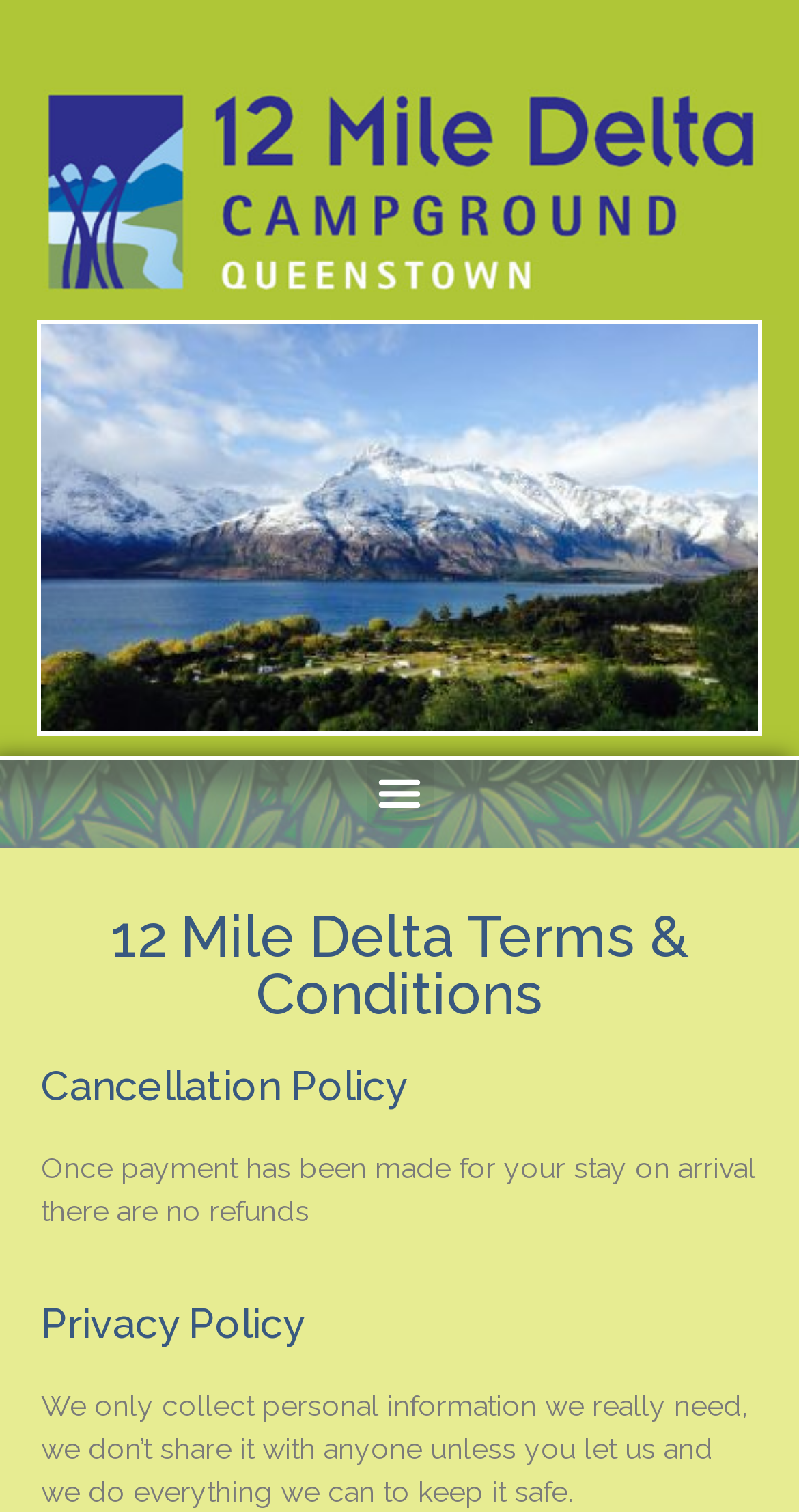Use one word or a short phrase to answer the question provided: 
How many sections are there in the terms and conditions?

Three